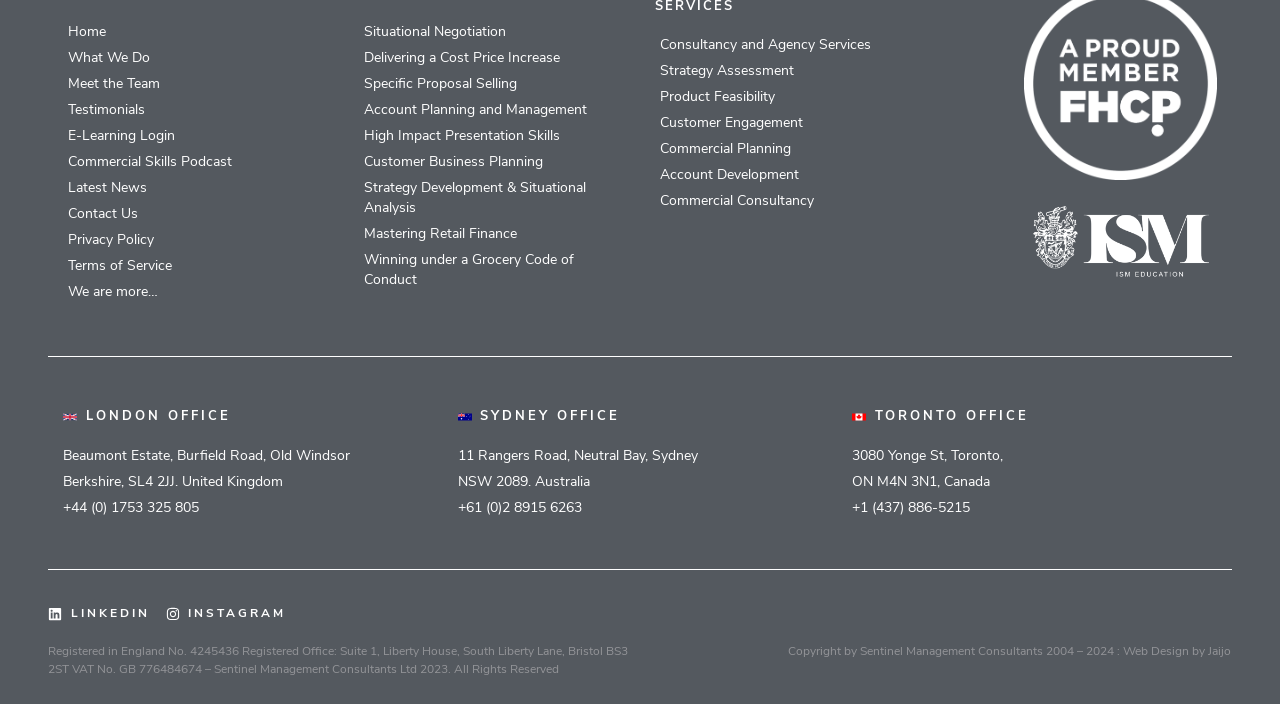What is the phone number of the Sydney office?
Please give a detailed and elaborate answer to the question.

I found the phone number of the Sydney office by looking at the contact information section for the Sydney office, which lists the phone number as '+61 (0)2 8915 6263'.